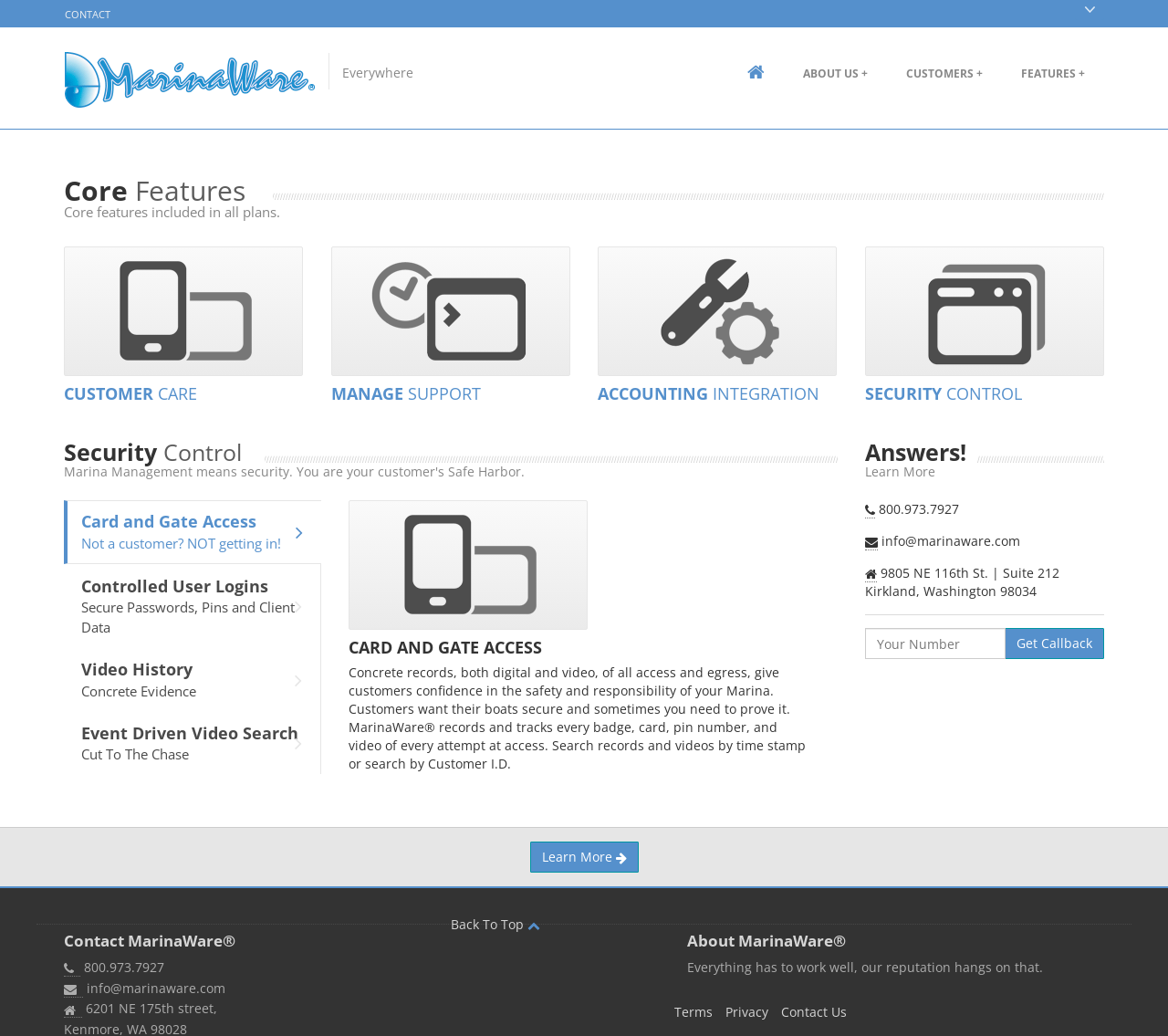Determine the bounding box coordinates of the clickable element to achieve the following action: 'Get a callback'. Provide the coordinates as four float values between 0 and 1, formatted as [left, top, right, bottom].

[0.86, 0.606, 0.945, 0.636]